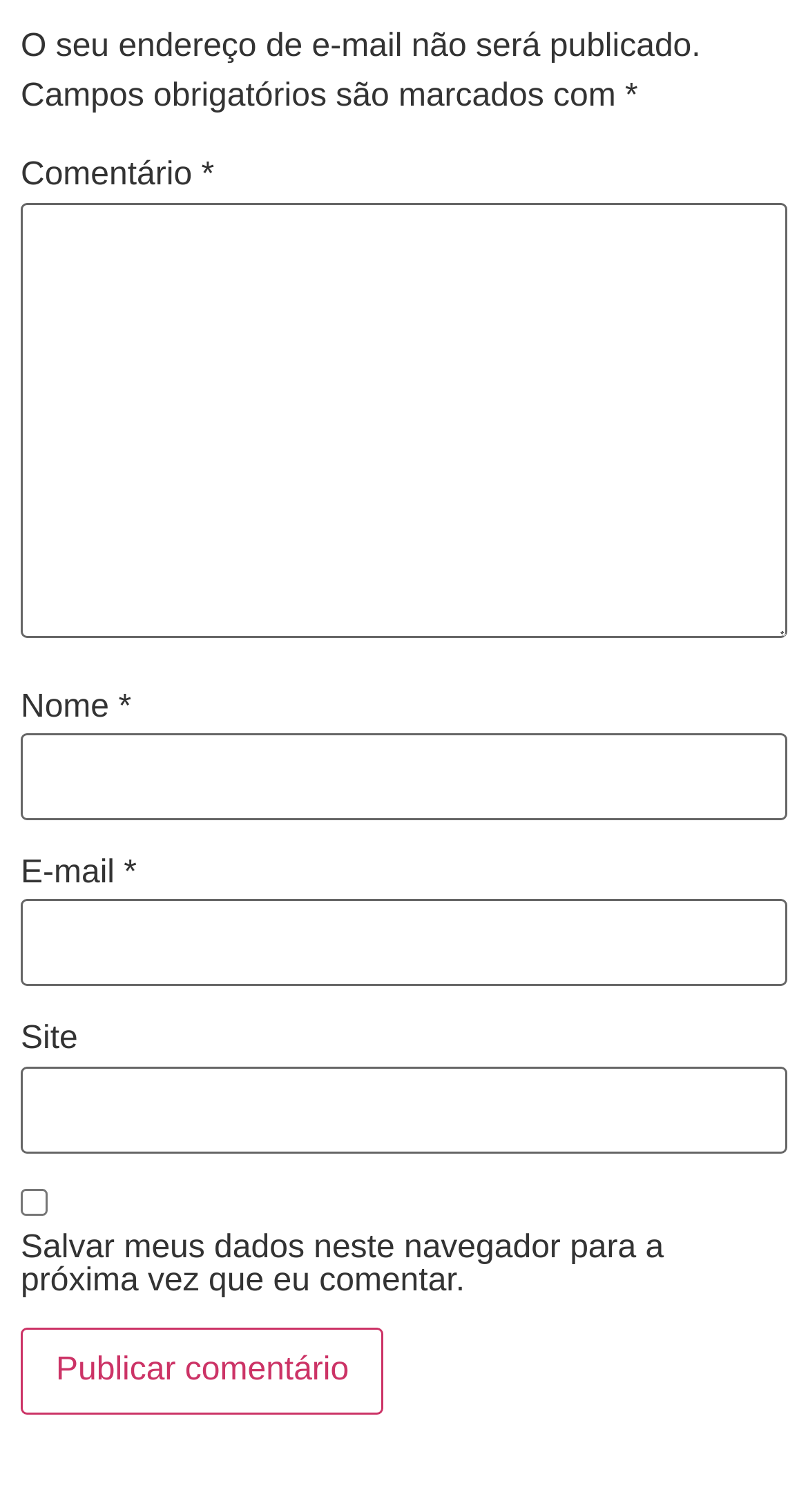How many textboxes are required?
Refer to the image and offer an in-depth and detailed answer to the question.

There are four textboxes in total: 'Comentário', 'Nome', 'E-mail', and 'Site'. The first three have an asterisk (*) symbol next to them, indicating that they are required fields.